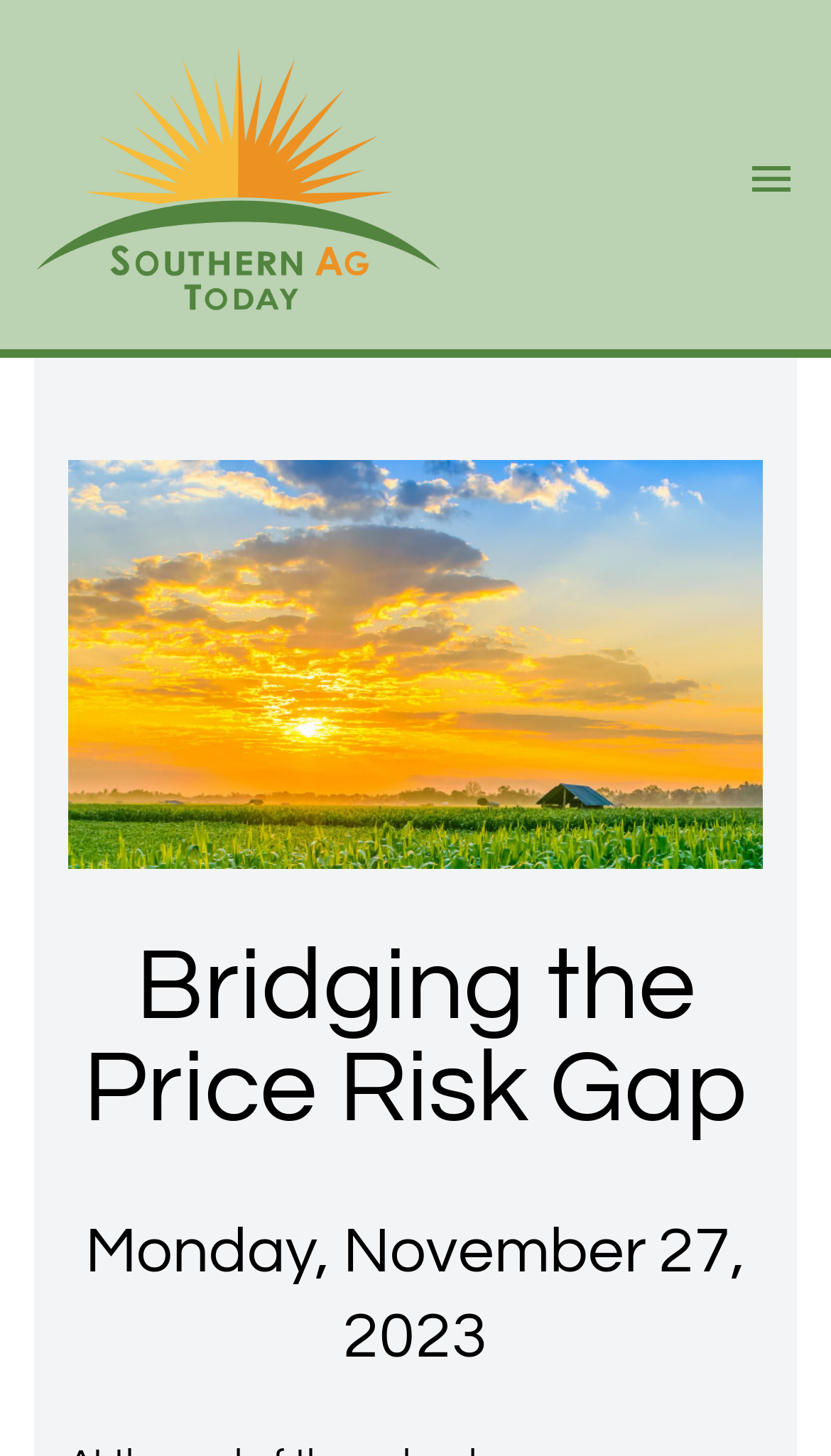Is there an image on the top right?
Use the screenshot to answer the question with a single word or phrase.

No